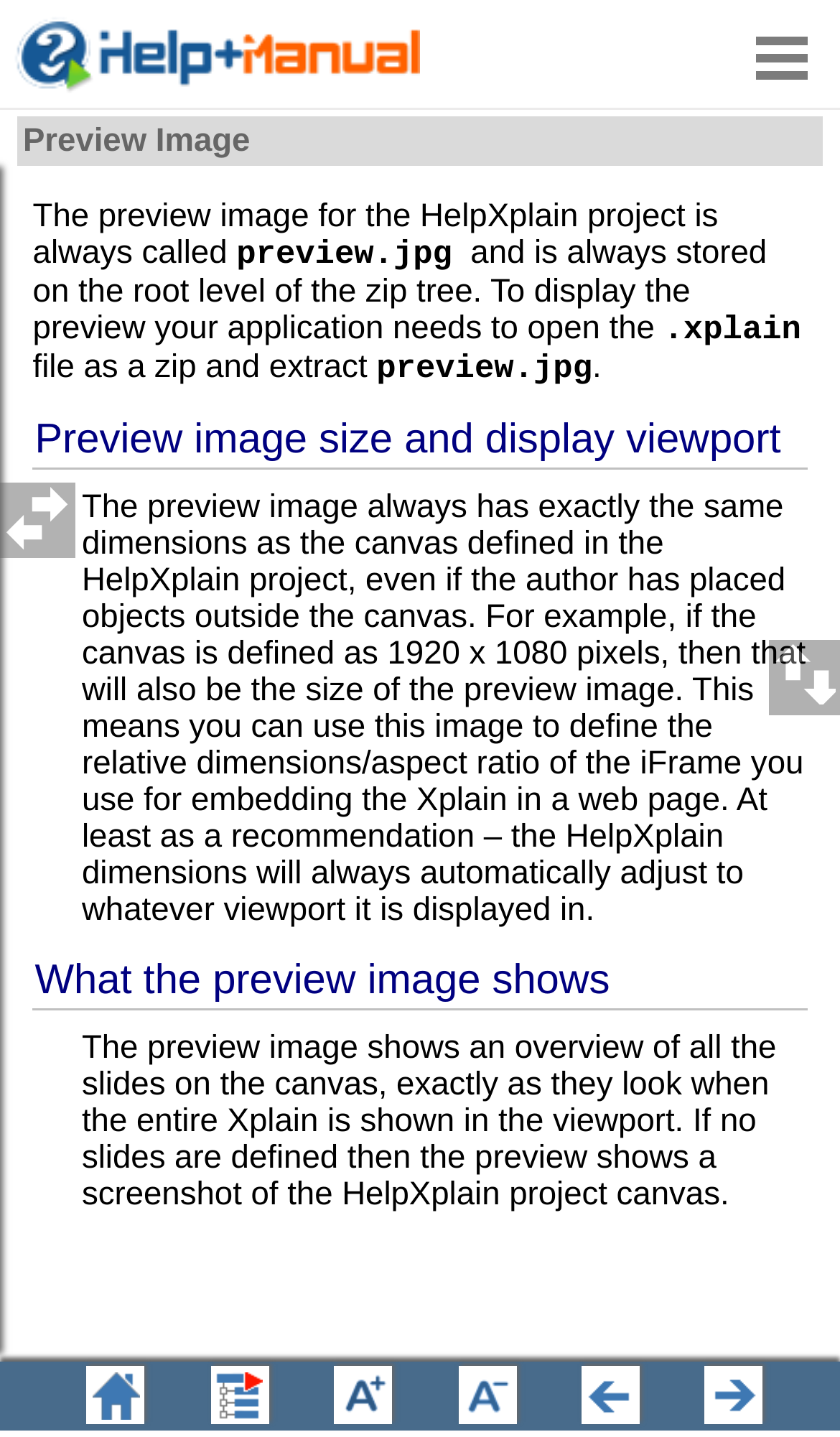Can you give a comprehensive explanation to the question given the content of the image?
Where is the preview image stored?

According to the webpage, the preview image for the HelpXplain project is always stored on the root level of the zip tree.